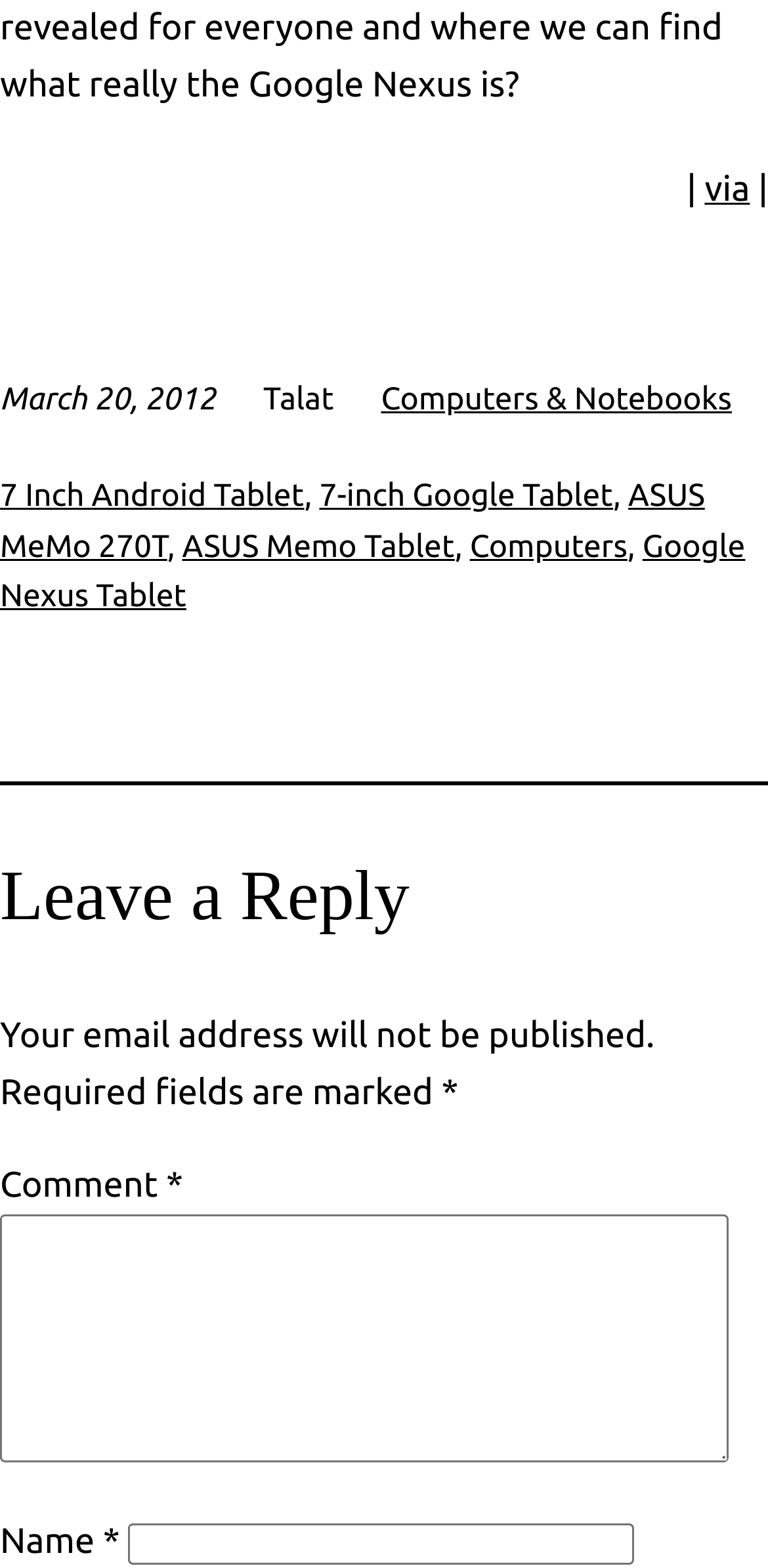What is the orientation of the separator element?
Answer with a single word or phrase by referring to the visual content.

Horizontal